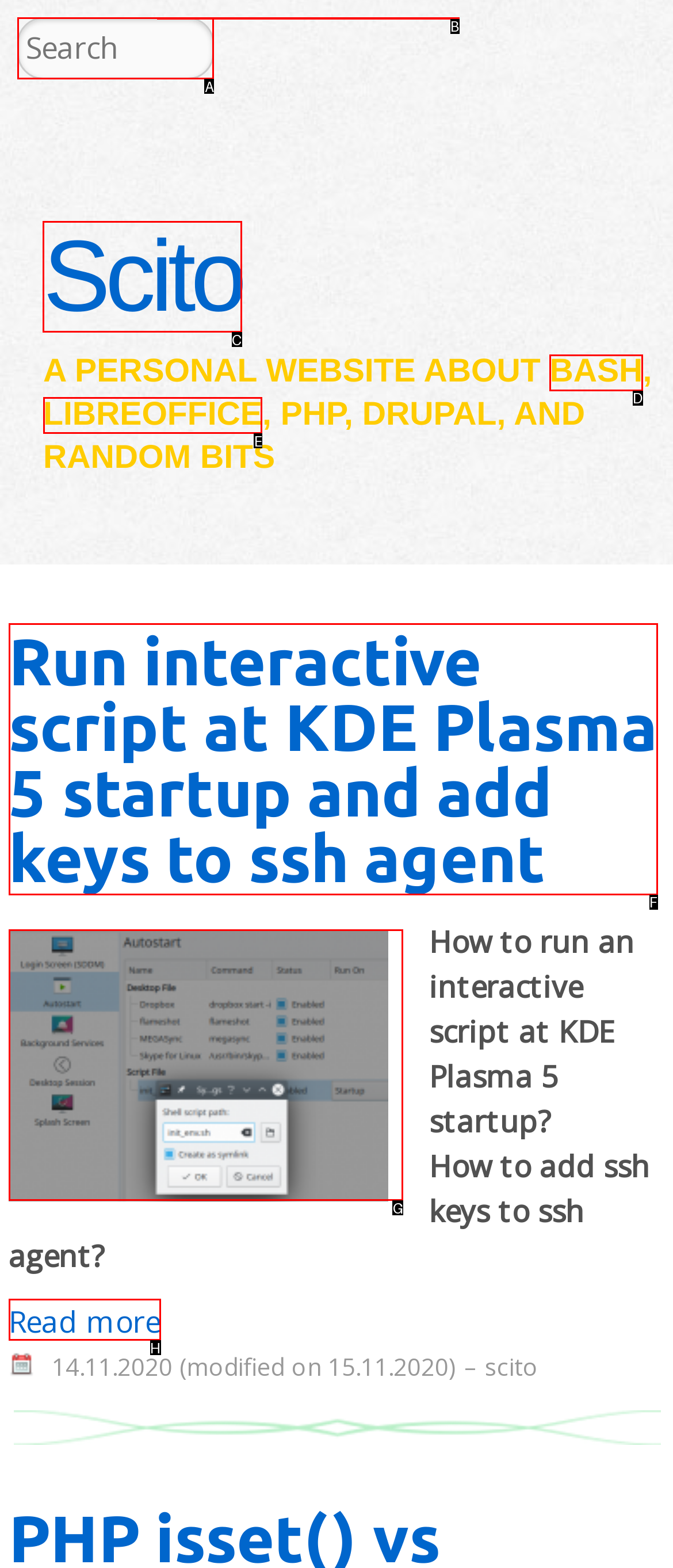Identify the correct UI element to click on to achieve the following task: Go to Scito's homepage Respond with the corresponding letter from the given choices.

C